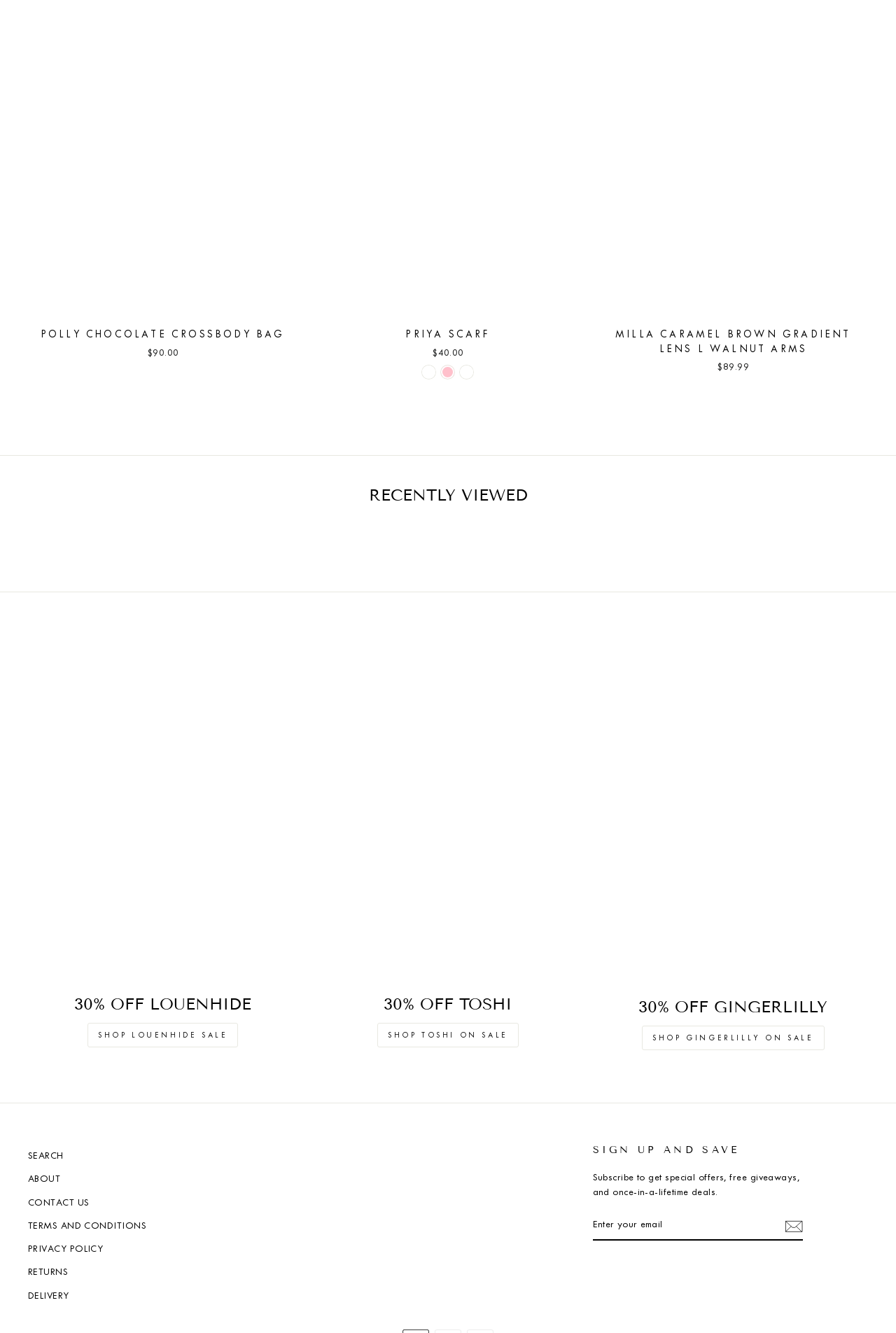What is the purpose of the textbox at the bottom of the webpage?
Based on the image, answer the question with as much detail as possible.

The purpose of the textbox at the bottom of the webpage can be determined by reading the surrounding text elements. The static text element above the textbox says 'ENTER YOUR EMAIL' and the button next to the textbox says 'SUBSCRIBE'. Therefore, the purpose of the textbox is to enter an email address to subscribe to special offers and deals.